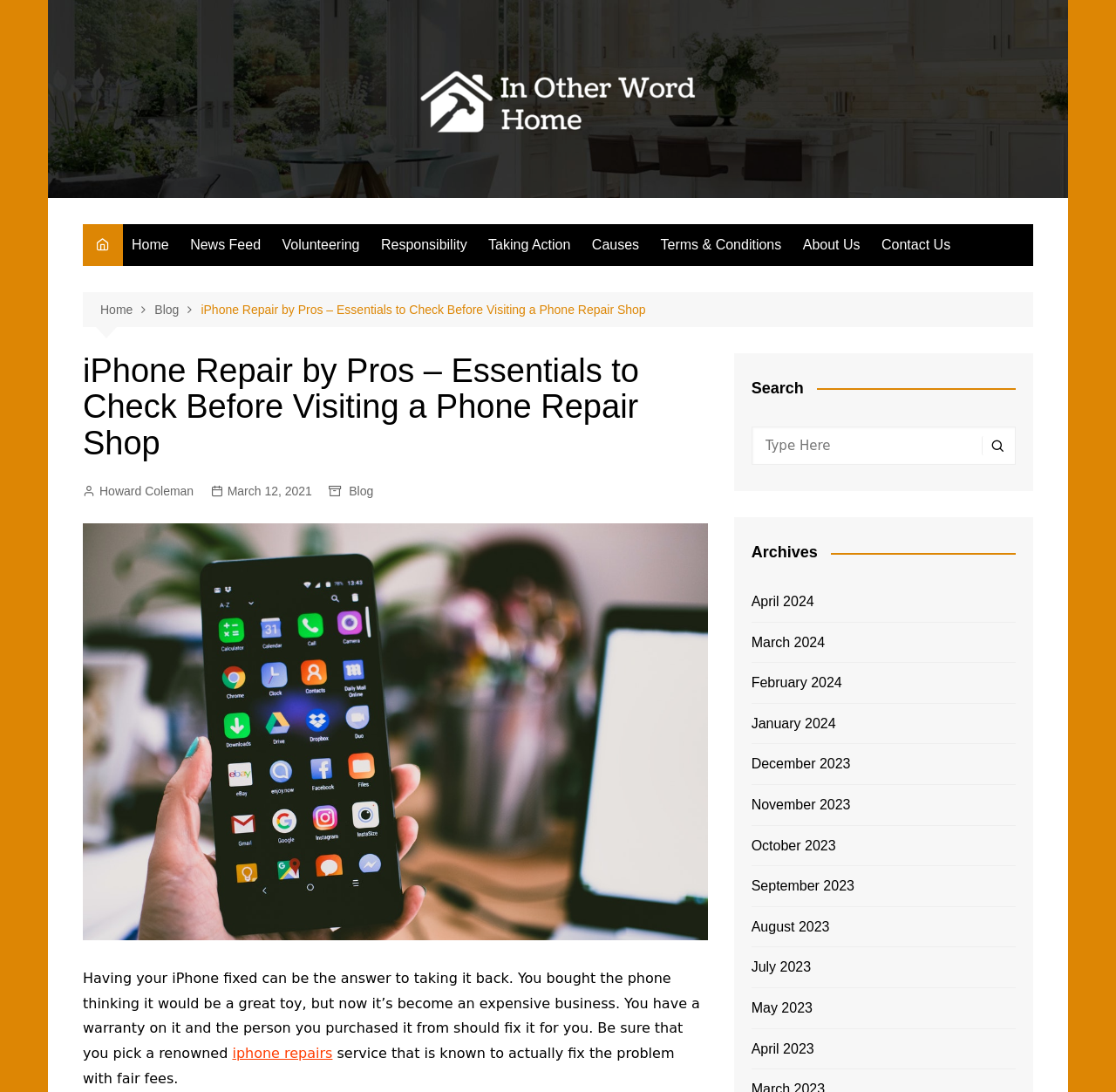Provide a one-word or one-phrase answer to the question:
What is the date of the blog post?

March 12, 2021